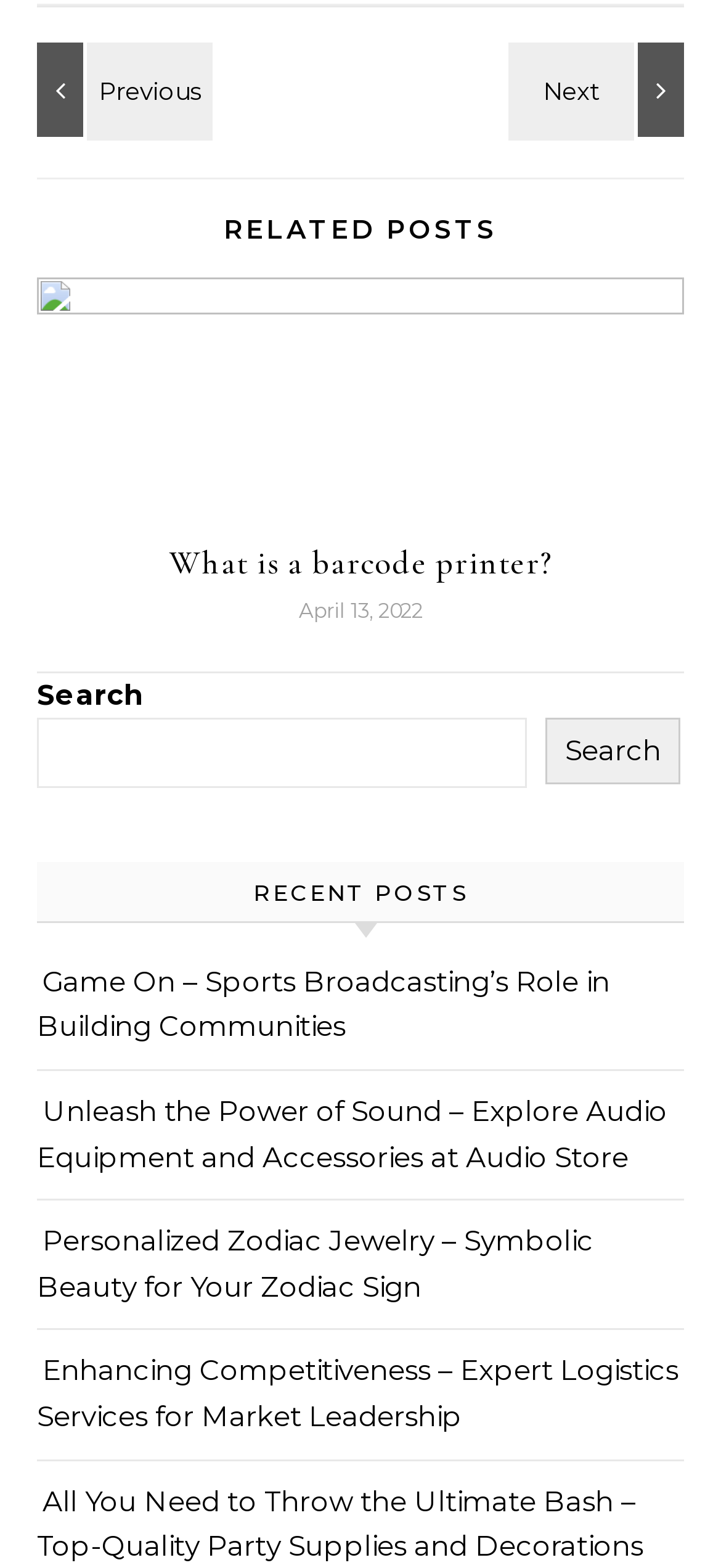What is the date of the 'What is a barcode printer?' post?
Answer with a single word or phrase, using the screenshot for reference.

April 13, 2022